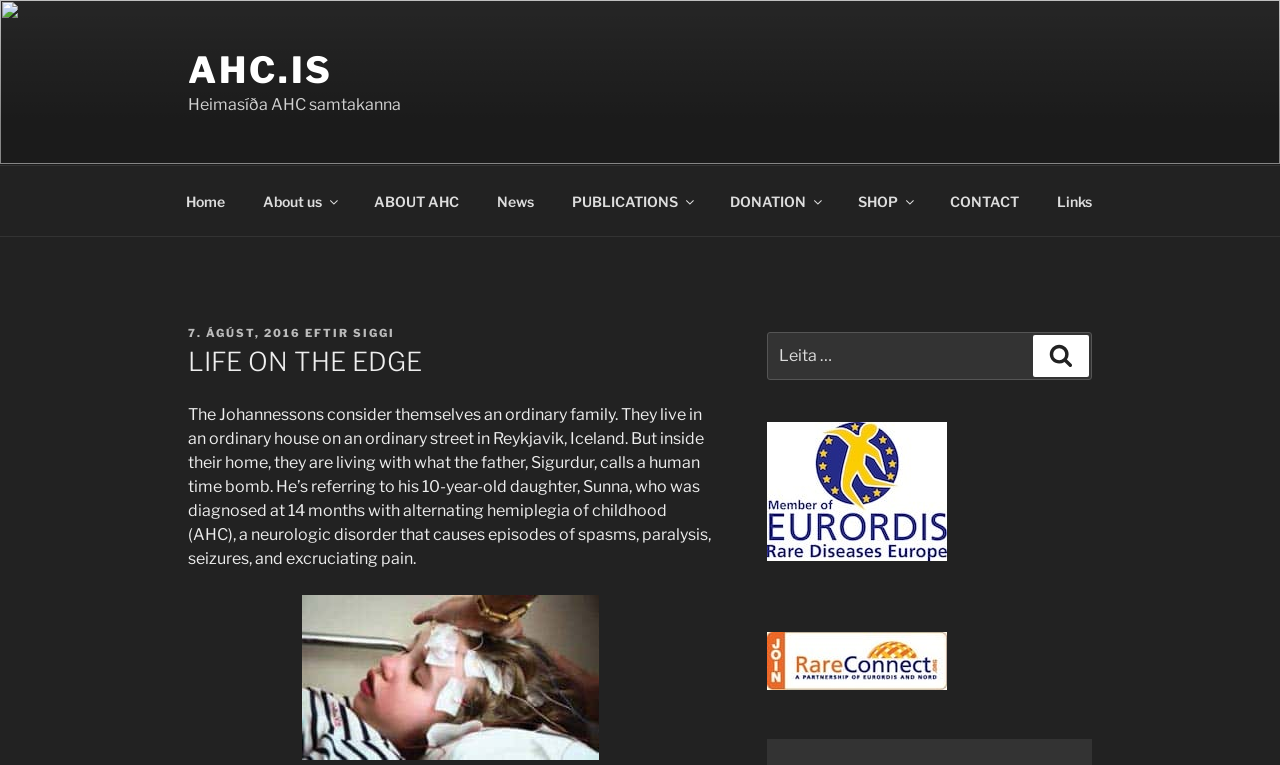Use a single word or phrase to answer the question:
What is the name of the father in the Johannessons family?

Sigurdur